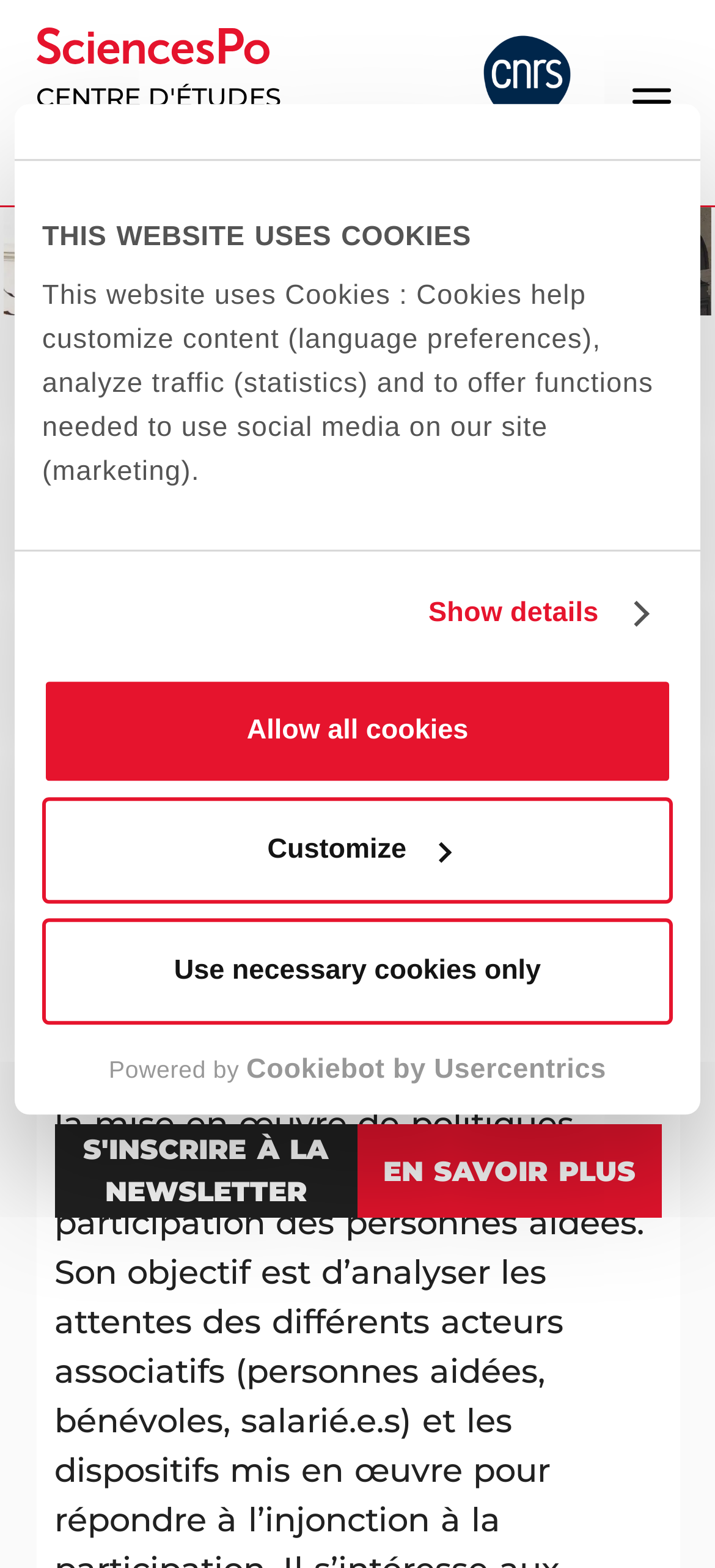Determine the bounding box coordinates for the area that needs to be clicked to fulfill this task: "Go to Accueil". The coordinates must be given as four float numbers between 0 and 1, i.e., [left, top, right, bottom].

[0.076, 0.225, 0.245, 0.257]